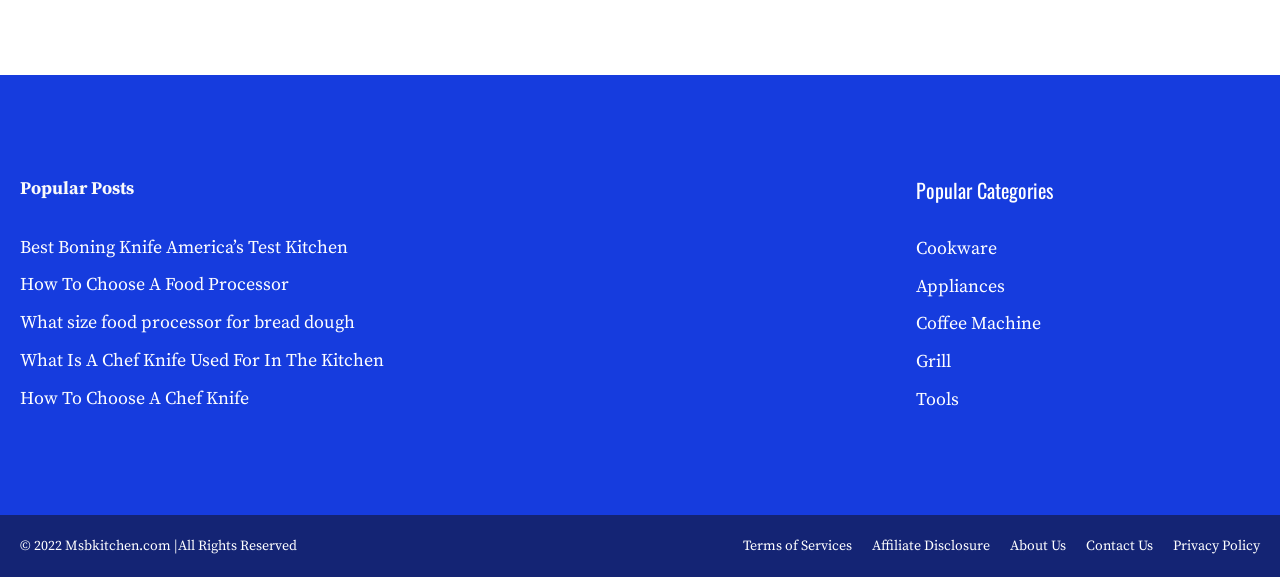Please answer the following question using a single word or phrase: 
How many columns of links are there on the webpage?

2